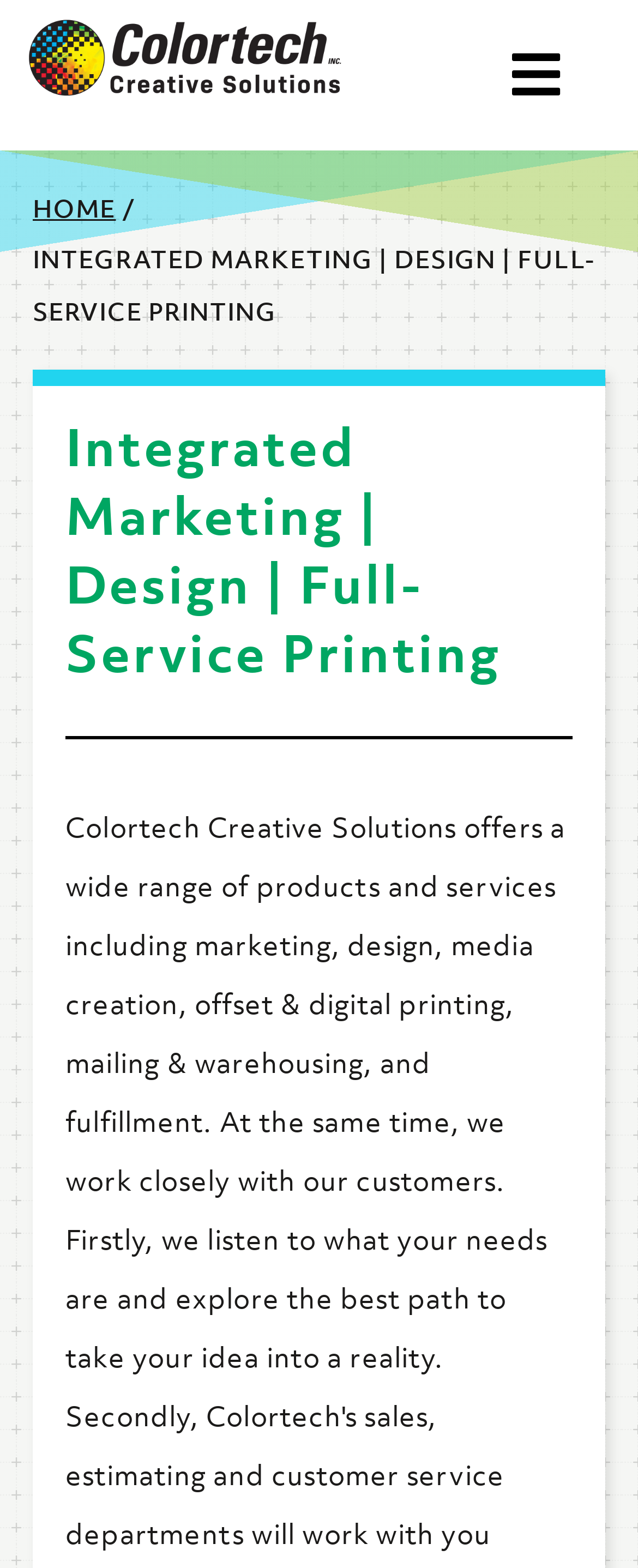Answer this question using a single word or a brief phrase:
What is the main service category?

Integrated Marketing